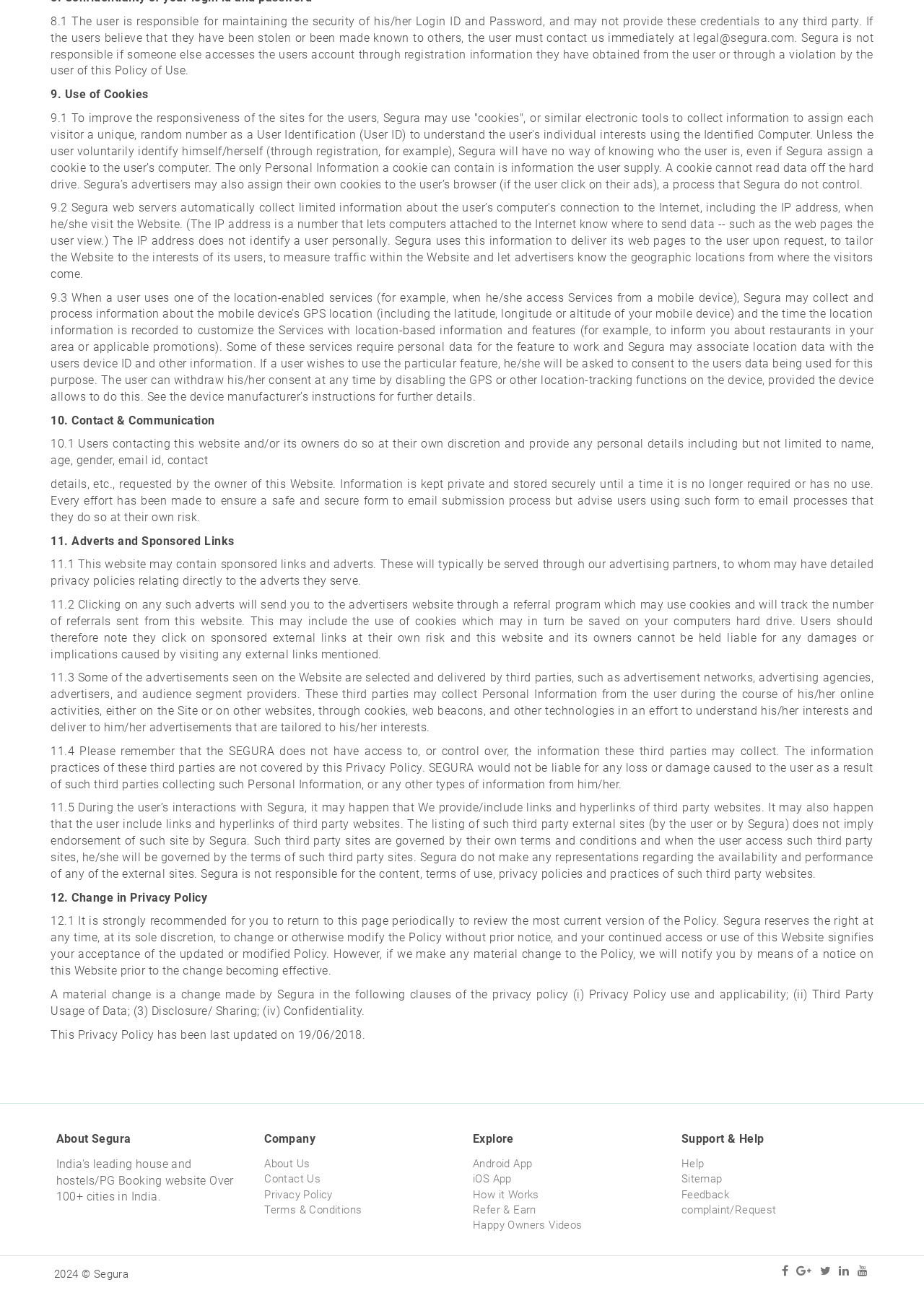Find the bounding box coordinates for the HTML element specified by: "Feedback".

[0.737, 0.92, 0.939, 0.932]